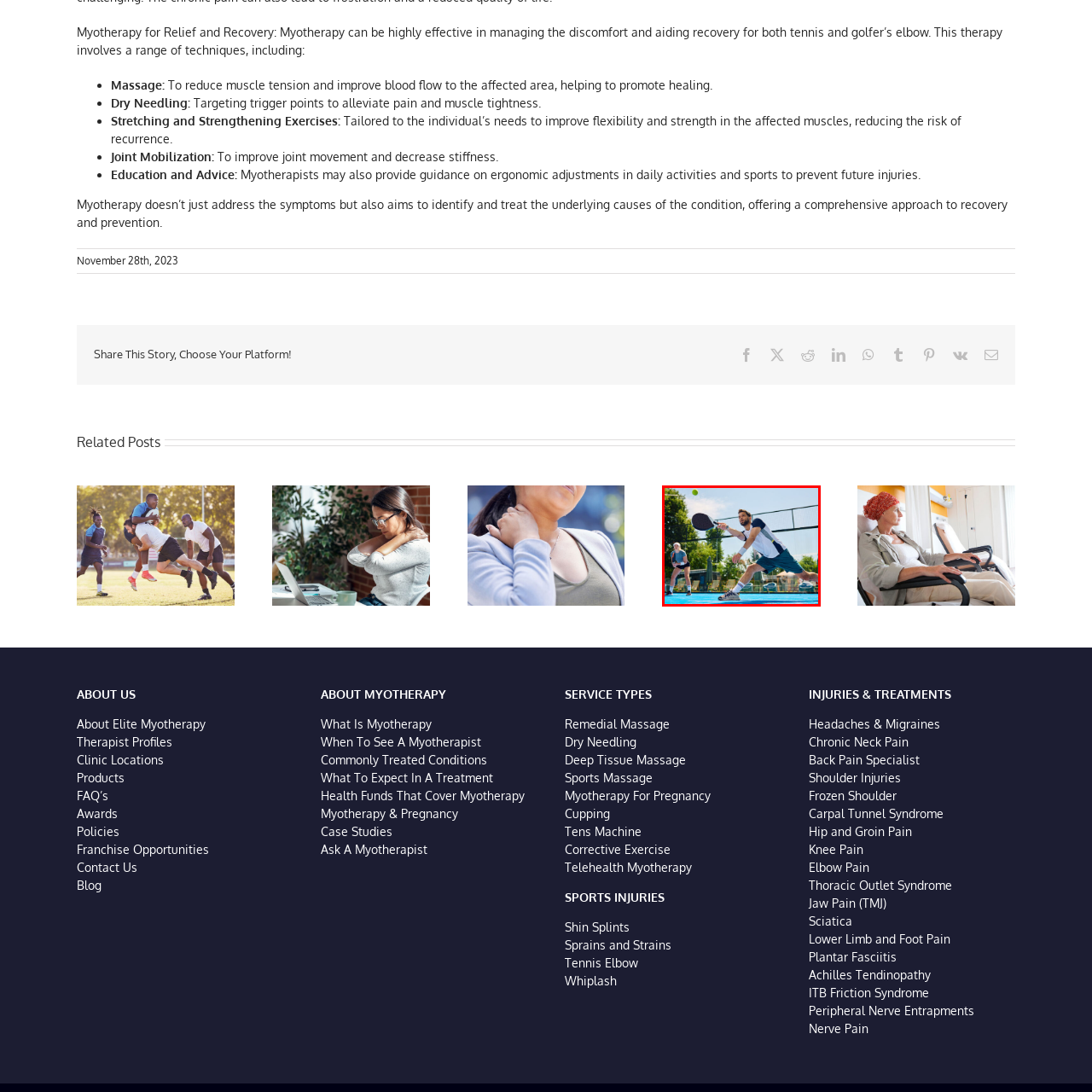What is the atmosphere around the court?
Inspect the part of the image highlighted by the red bounding box and give a detailed answer to the question.

The caption describes the scene as having a refreshing atmosphere around the court, which is created by the lush greenery and outdoor seating on a sunny day.